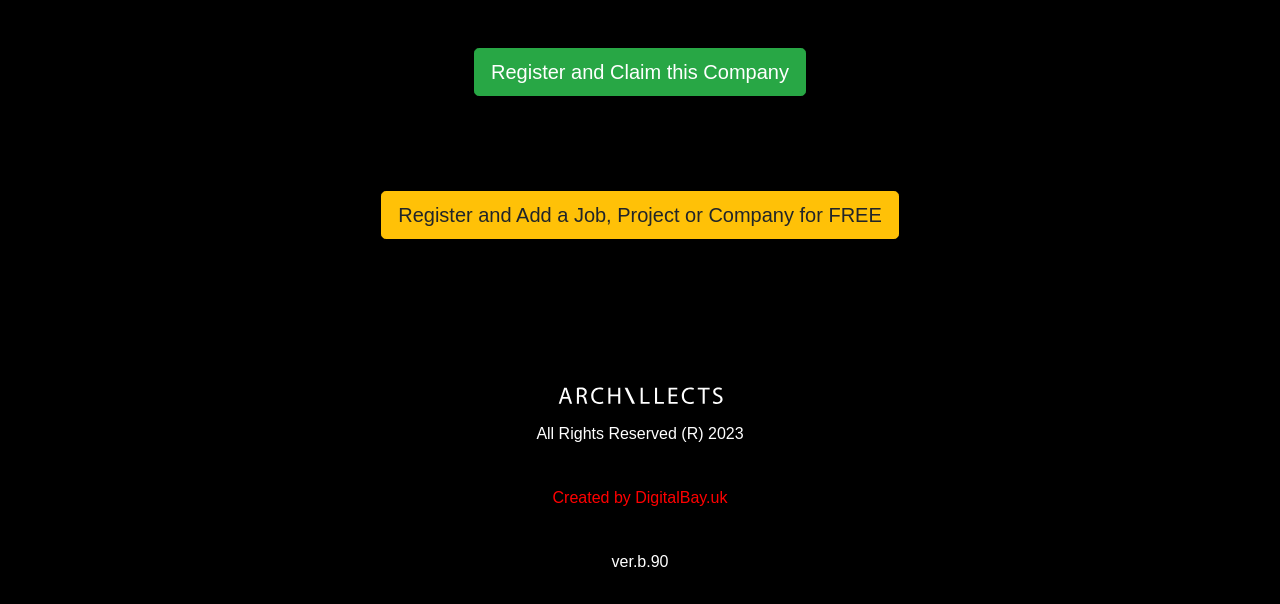Using the webpage screenshot and the element description Register and Claim this Company, determine the bounding box coordinates. Specify the coordinates in the format (top-left x, top-left y, bottom-right x, bottom-right y) with values ranging from 0 to 1.

[0.37, 0.079, 0.63, 0.158]